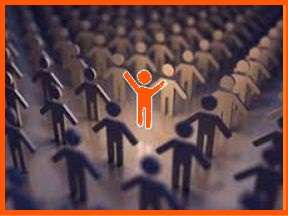Provide a thorough description of the image, including all visible elements.

The image features a striking visual concept symbolizing individuality and standout performance. In a backdrop populated with numerous dark figures representing the crowd, one figure stands out prominently in bright orange with arms raised in celebration. This bright figure embodies the theme of exceptional achievement and differentiation amidst a sea of uniformity, highlighting the value of personalized services like resume and cover letter writing. The image connects deeply with the idea of standing out in a competitive job market, reinforcing the message of becoming a compelling candidate by seeking professional help to elevate one’s application materials. It evokes motivation and the importance of presenting oneself distinctively to potential employers.